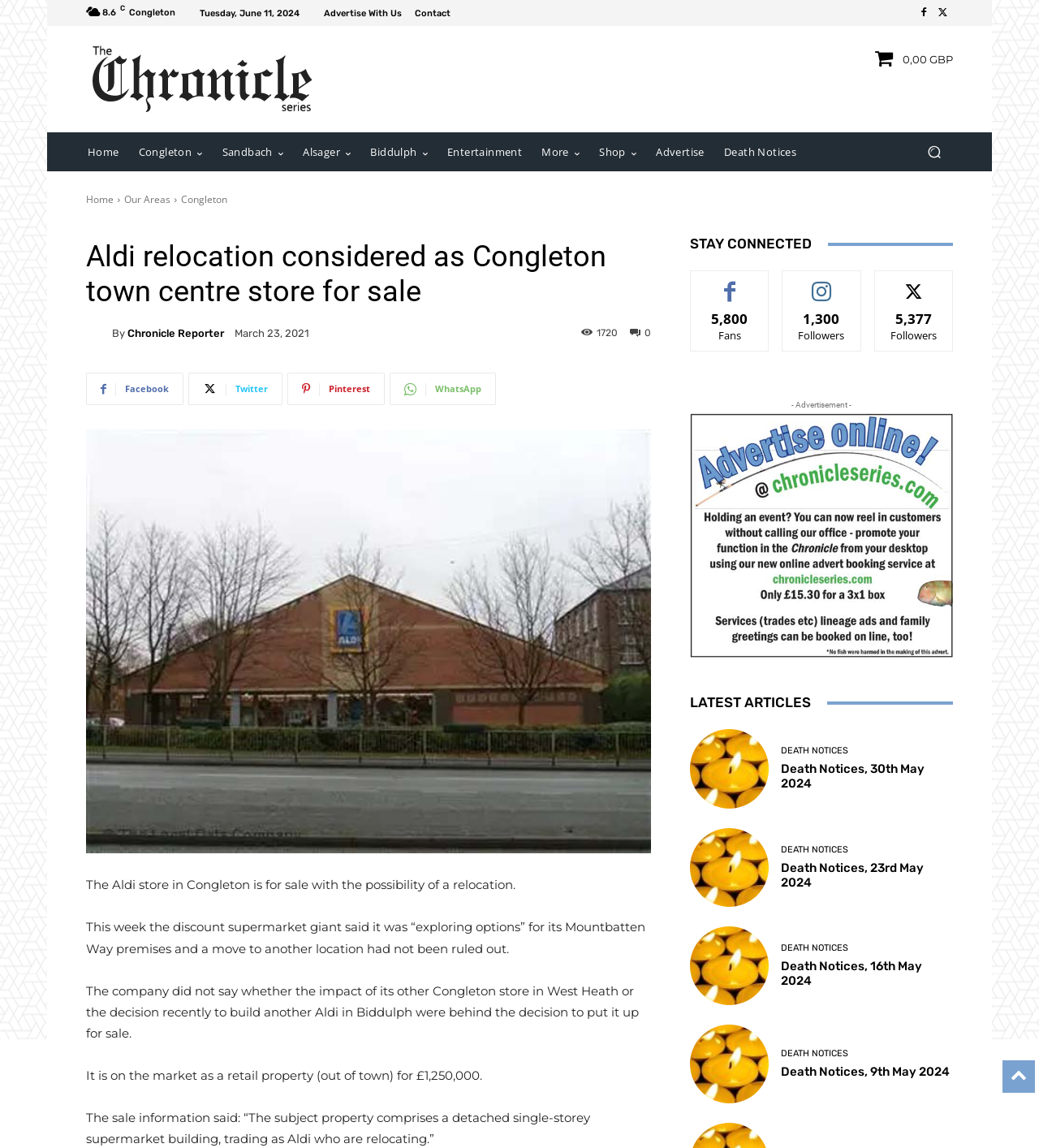What is the name of the town where the Aldi store is located?
Please answer the question with a detailed and comprehensive explanation.

The question is asking about the location of the Aldi store. Based on the webpage, I found a StaticText element with the text 'Congleton' which is mentioned as the location of the Aldi store.